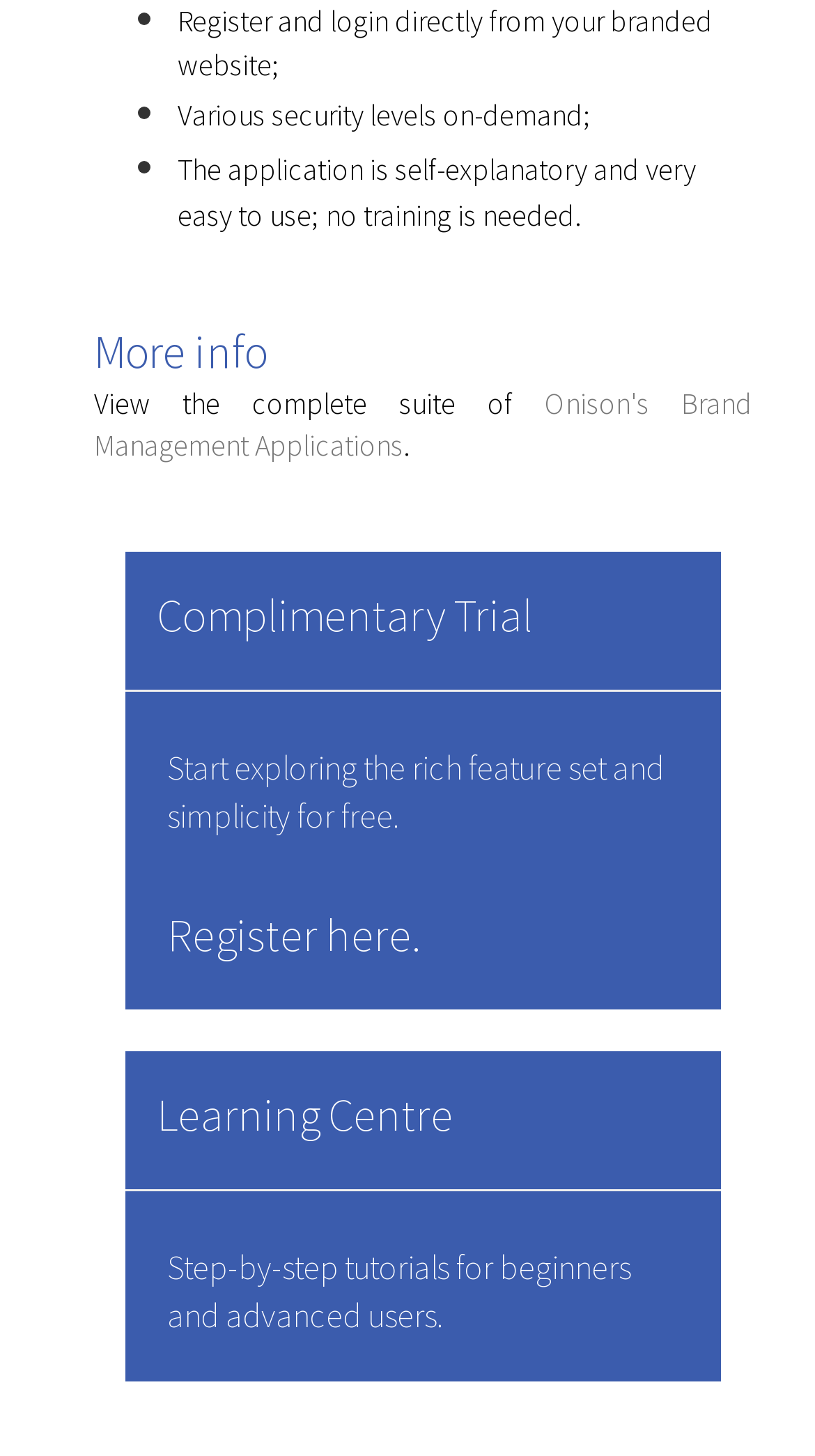Use a single word or phrase to answer this question: 
What can be viewed by clicking the 'Onison's Brand Management Applications' link?

Complete suite